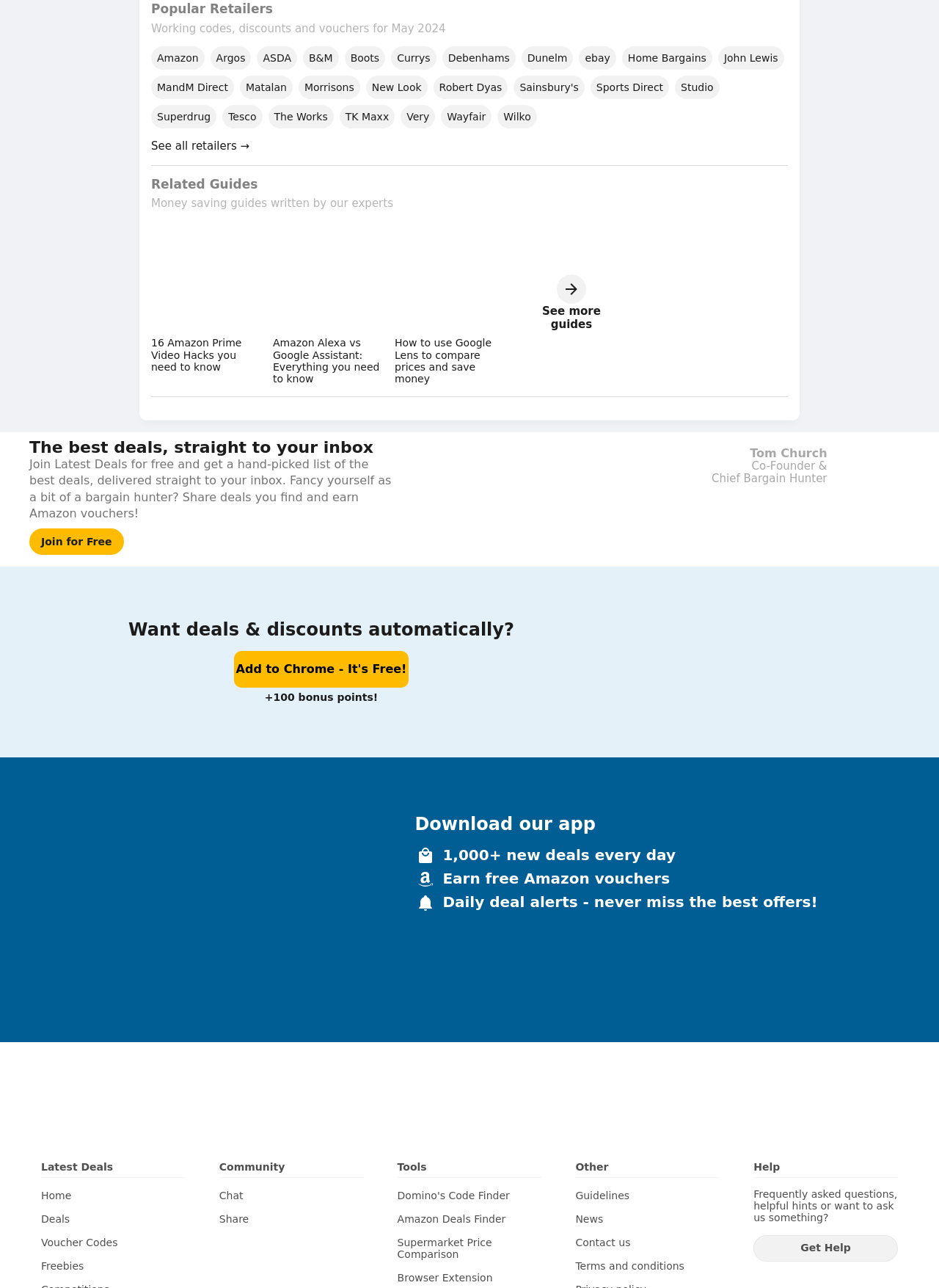Can you specify the bounding box coordinates for the region that should be clicked to fulfill this instruction: "Download the Latest Deals iOS App".

[0.442, 0.726, 0.543, 0.76]